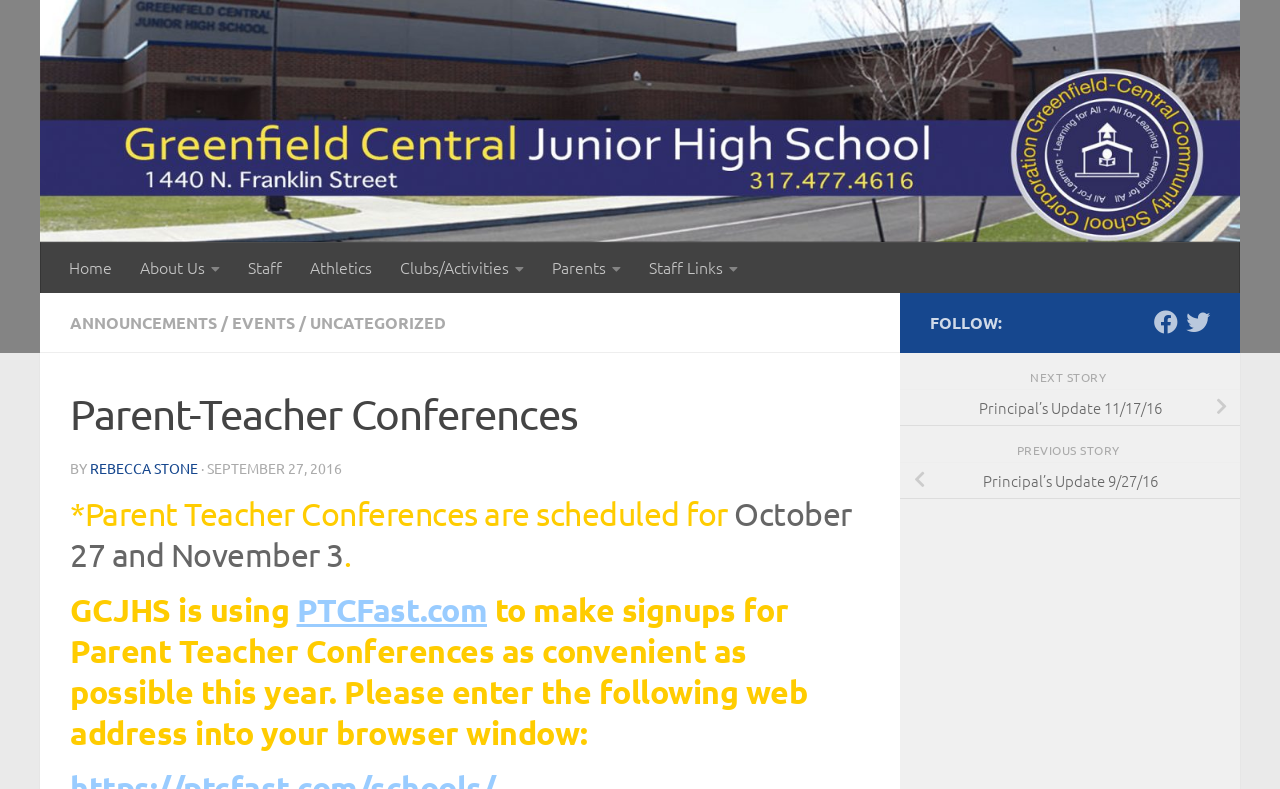Please provide the bounding box coordinates for the element that needs to be clicked to perform the following instruction: "Read the 'Principal’s Update 11/17/16'". The coordinates should be given as four float numbers between 0 and 1, i.e., [left, top, right, bottom].

[0.703, 0.493, 0.969, 0.54]